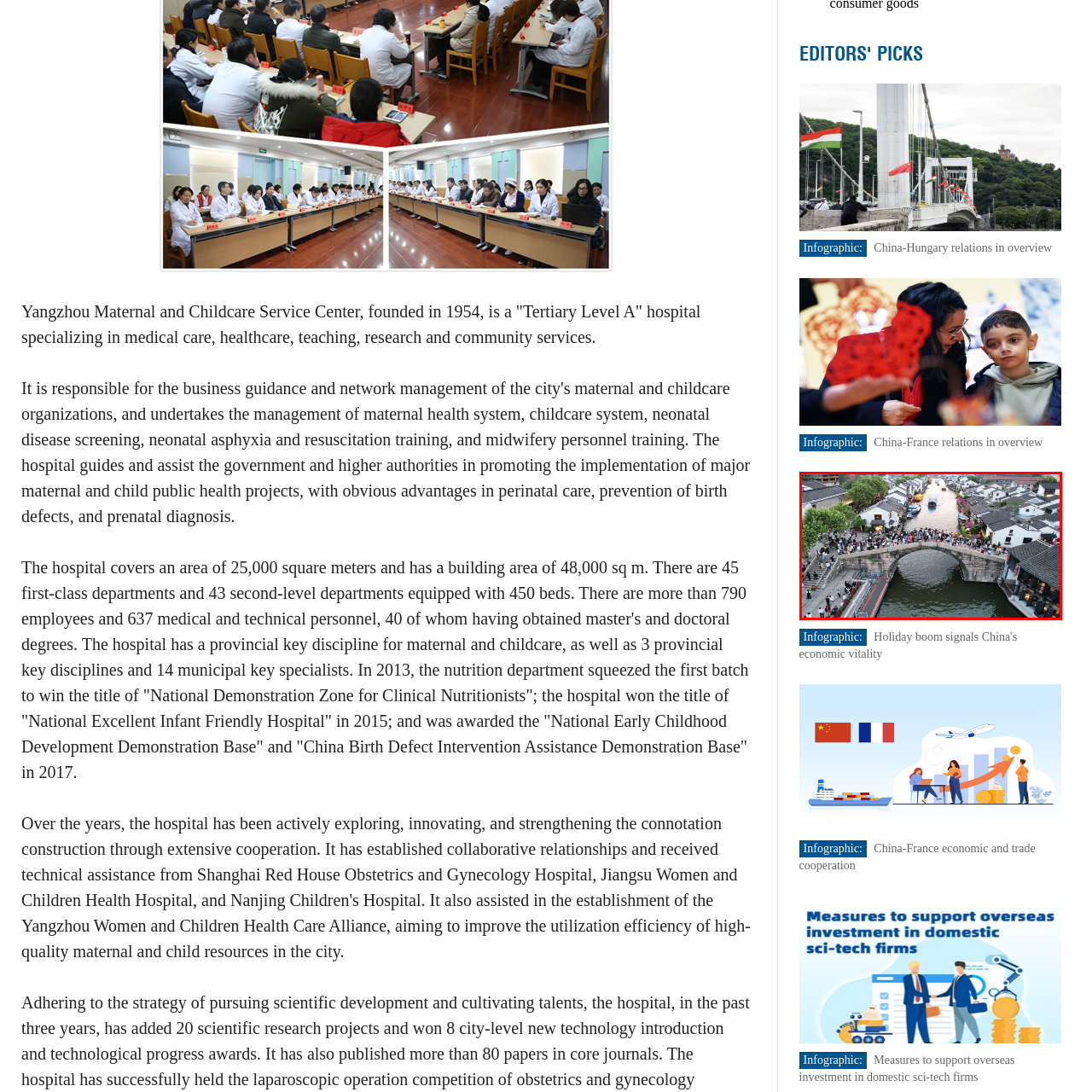Create an extensive description for the image inside the red frame.

The image depicts a picturesque scene from Yangzhou, reflecting the city's rich cultural heritage and vibrant community life. In the foreground, a stone bridge arches gracefully over a tranquil canal, which is lined with charming whitewashed buildings featuring traditional roofs. The bridge serves as a gathering point for numerous visitors and residents, who are seen enjoying the lively atmosphere of the area. 

Along the canal, several boats glide smoothly, adding to the bustling ambiance as they navigate the waterway. The surrounding greenery and blooming flowers enhance the scenic view, suggesting a harmonious blend of nature and architecture. This image captures the essence of Yangzhou's appeal as a historical and recreational destination, perfect for both locals and tourists exploring the beauty of this ancient city.